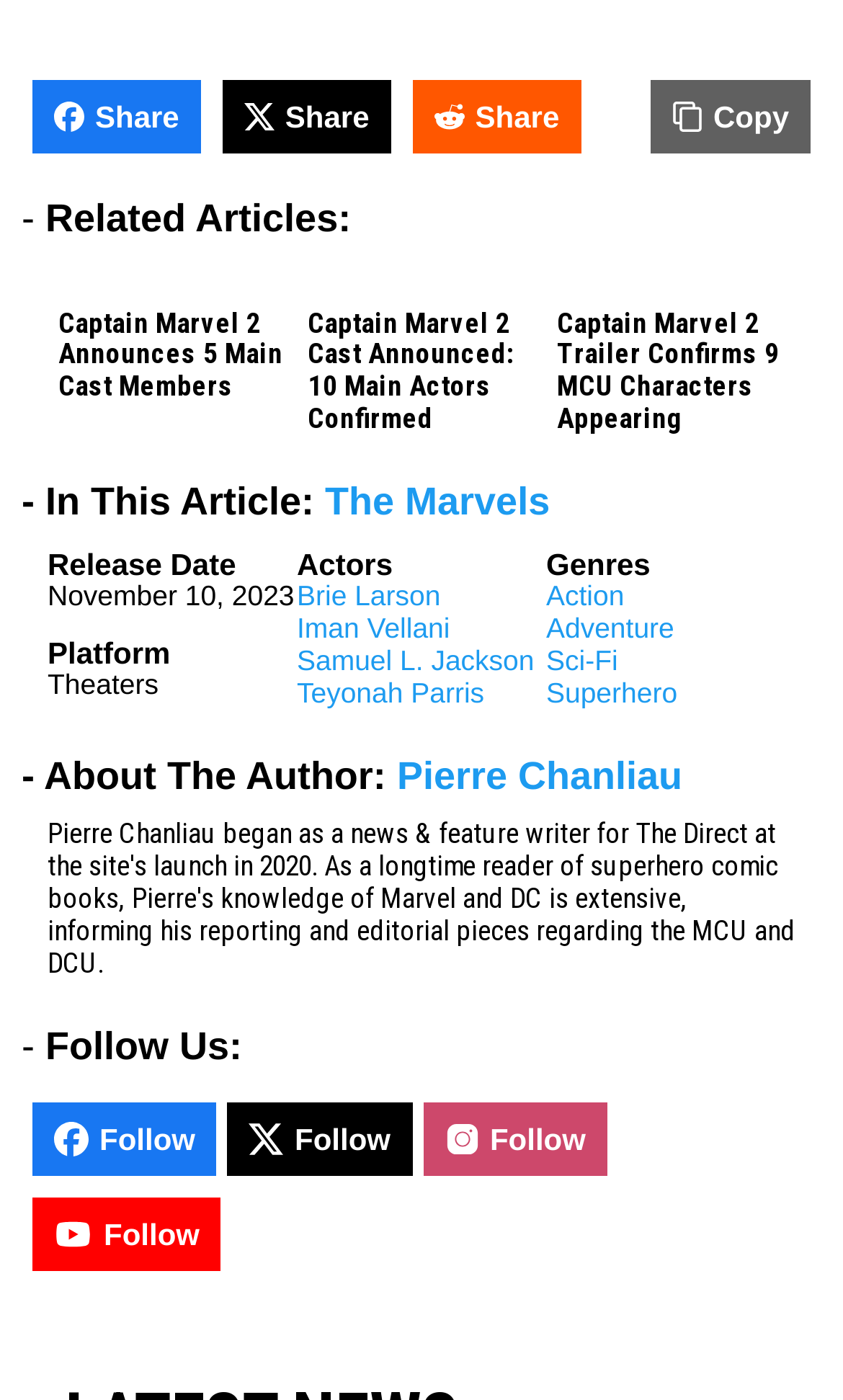Please study the image and answer the question comprehensively:
What is the release date of The Marvels?

I found the release date by looking at the section that lists the details of the movie, where it says 'Release Date' followed by the date 'November 10, 2023'.